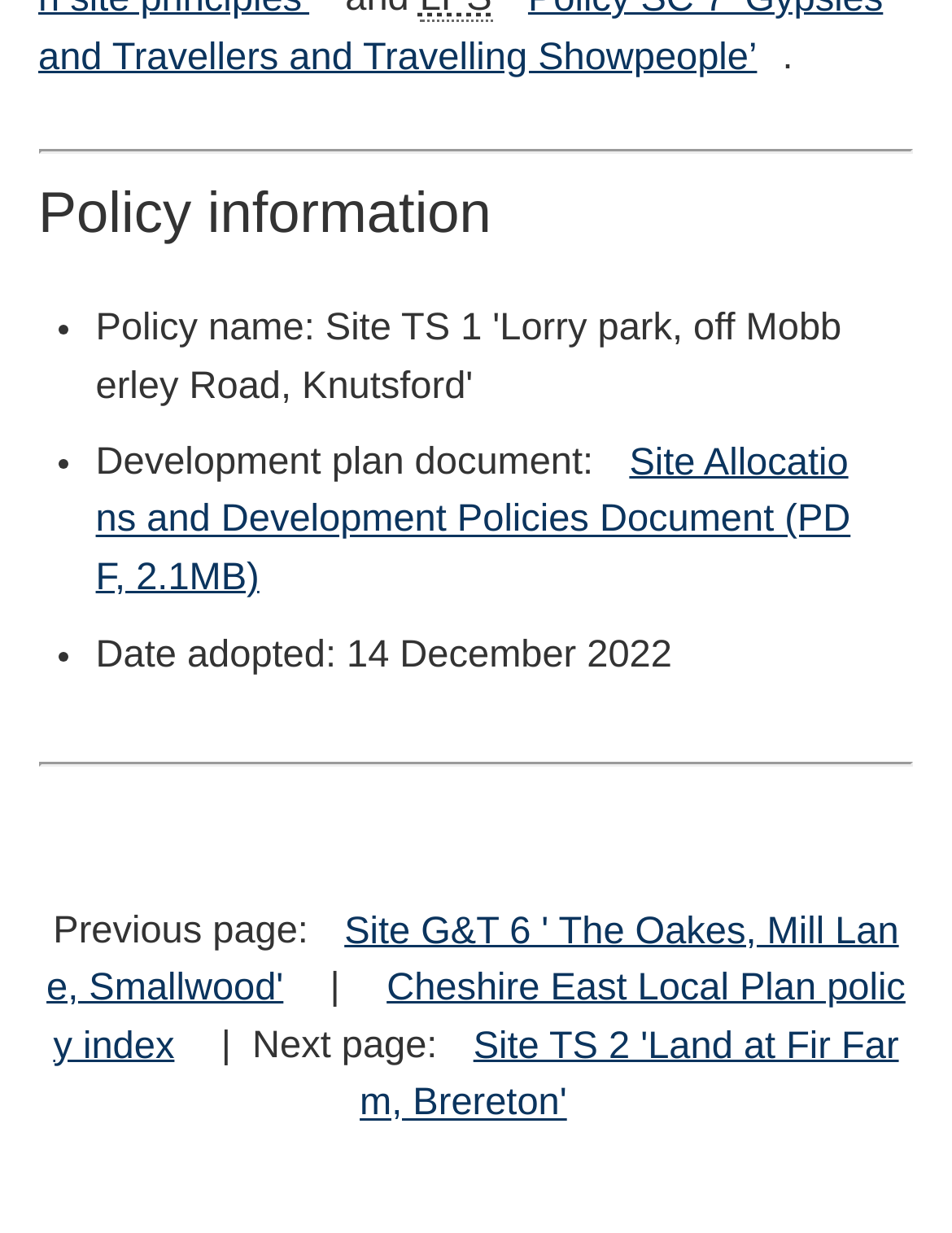Using details from the image, please answer the following question comprehensively:
What is the date adopted of the development plan document?

The date adopted of the development plan document can be found in the static text element, which is 'Date adopted: 14 December 2022'.